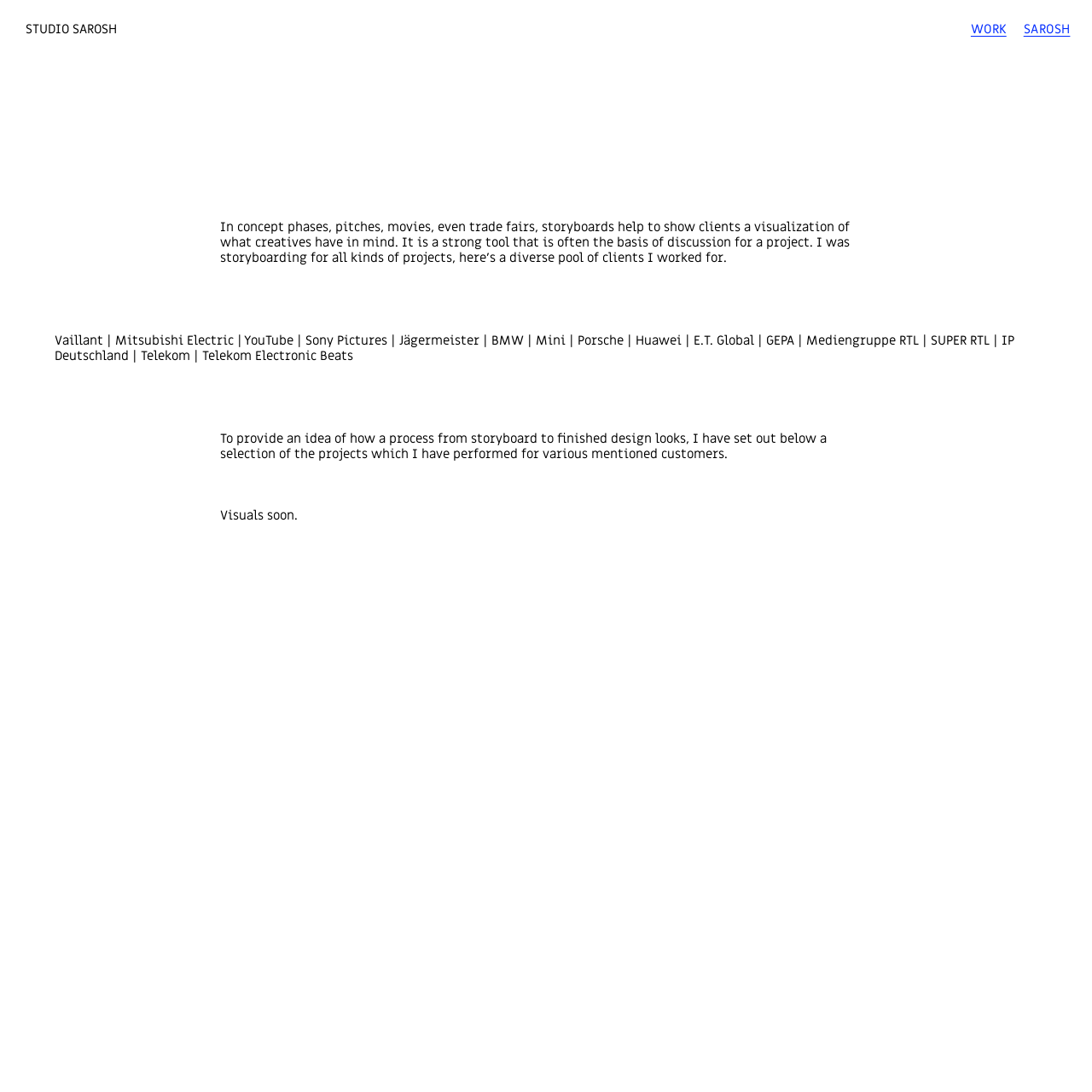What is the status of the visuals?
Carefully analyze the image and provide a thorough answer to the question.

The text 'Visuals soon.' suggests that the visuals for the projects mentioned on the webpage are not yet available, but will be coming soon.